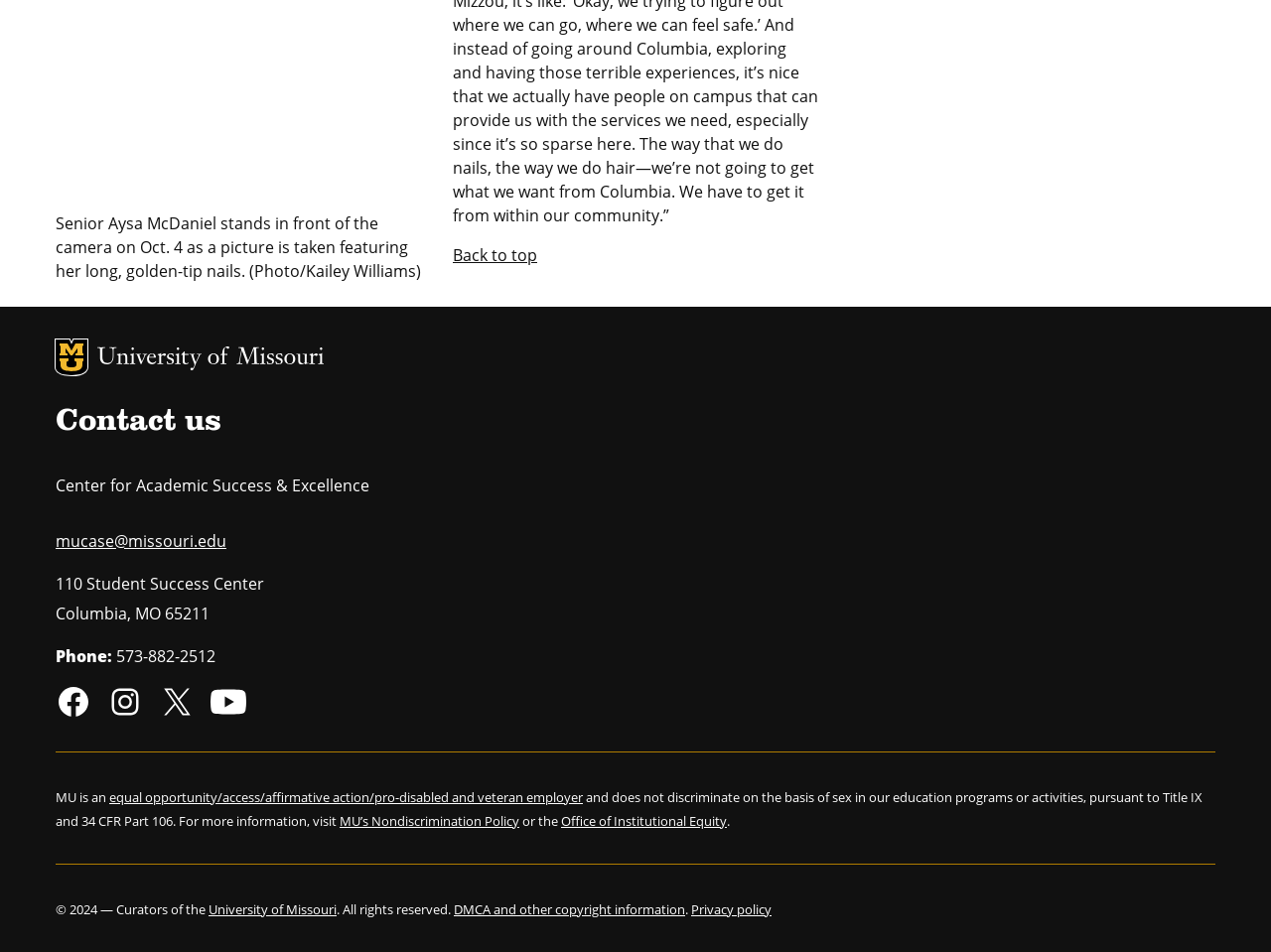Please find the bounding box coordinates of the element that you should click to achieve the following instruction: "View the 'Facebook' page". The coordinates should be presented as four float numbers between 0 and 1: [left, top, right, bottom].

[0.044, 0.718, 0.072, 0.756]